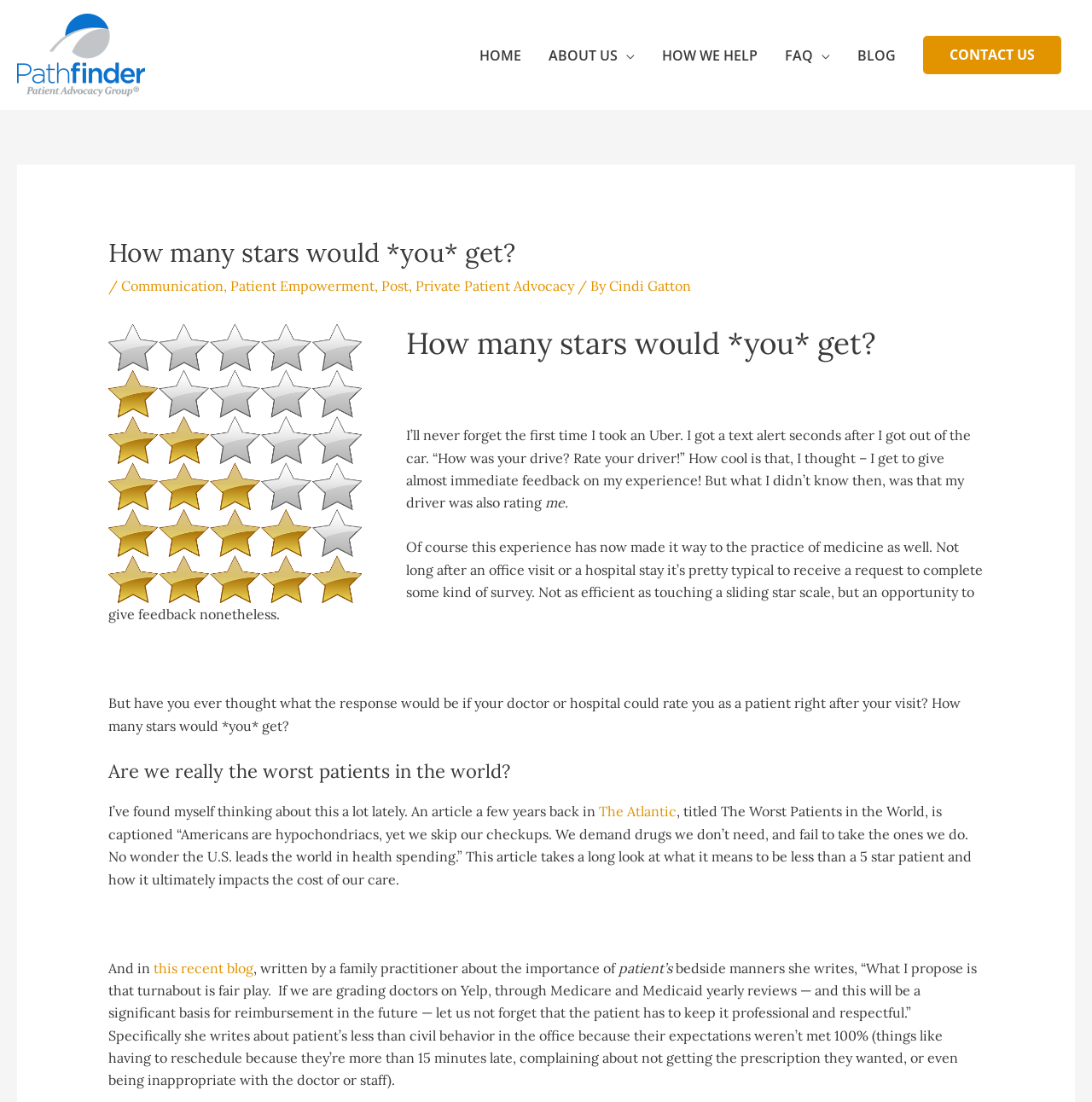Please determine the bounding box coordinates for the element that should be clicked to follow these instructions: "View the contact page".

None